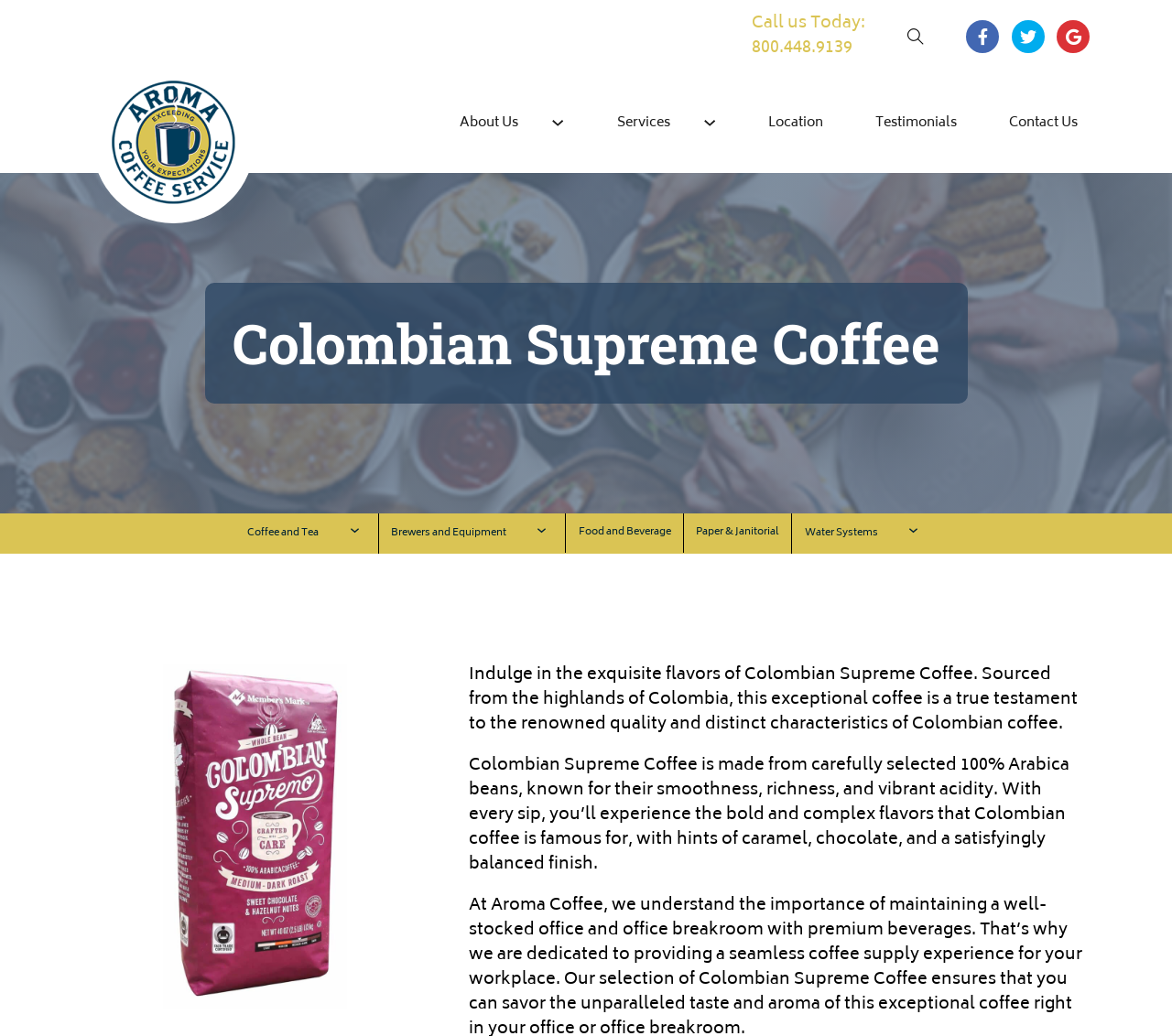What is the quality of the Arabica beans used in Colombian Supreme Coffee?
Look at the image and respond with a one-word or short phrase answer.

Smooth, rich, and vibrant